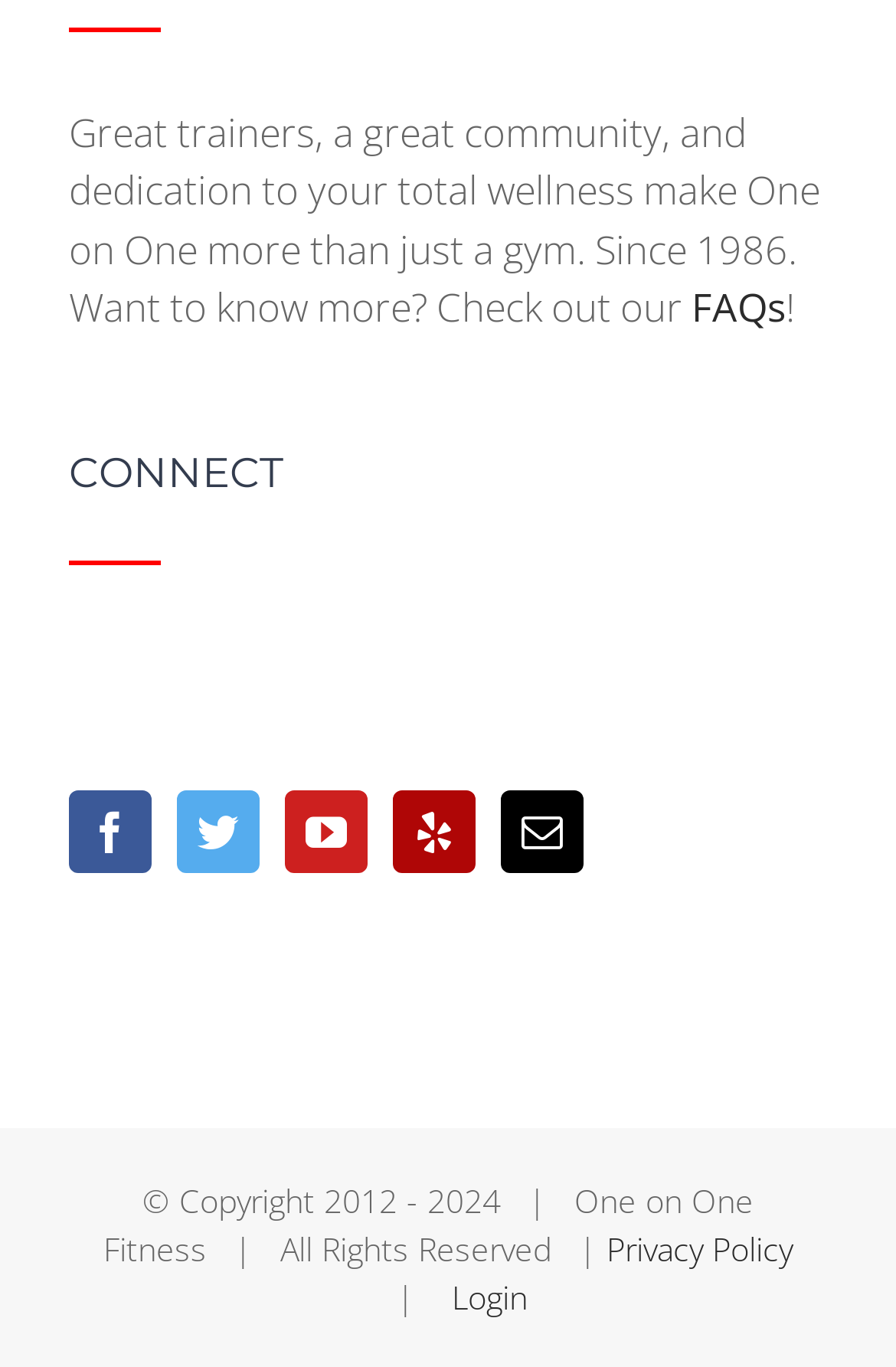Please find the bounding box coordinates of the clickable region needed to complete the following instruction: "Visit Facebook page". The bounding box coordinates must consist of four float numbers between 0 and 1, i.e., [left, top, right, bottom].

[0.077, 0.577, 0.169, 0.638]